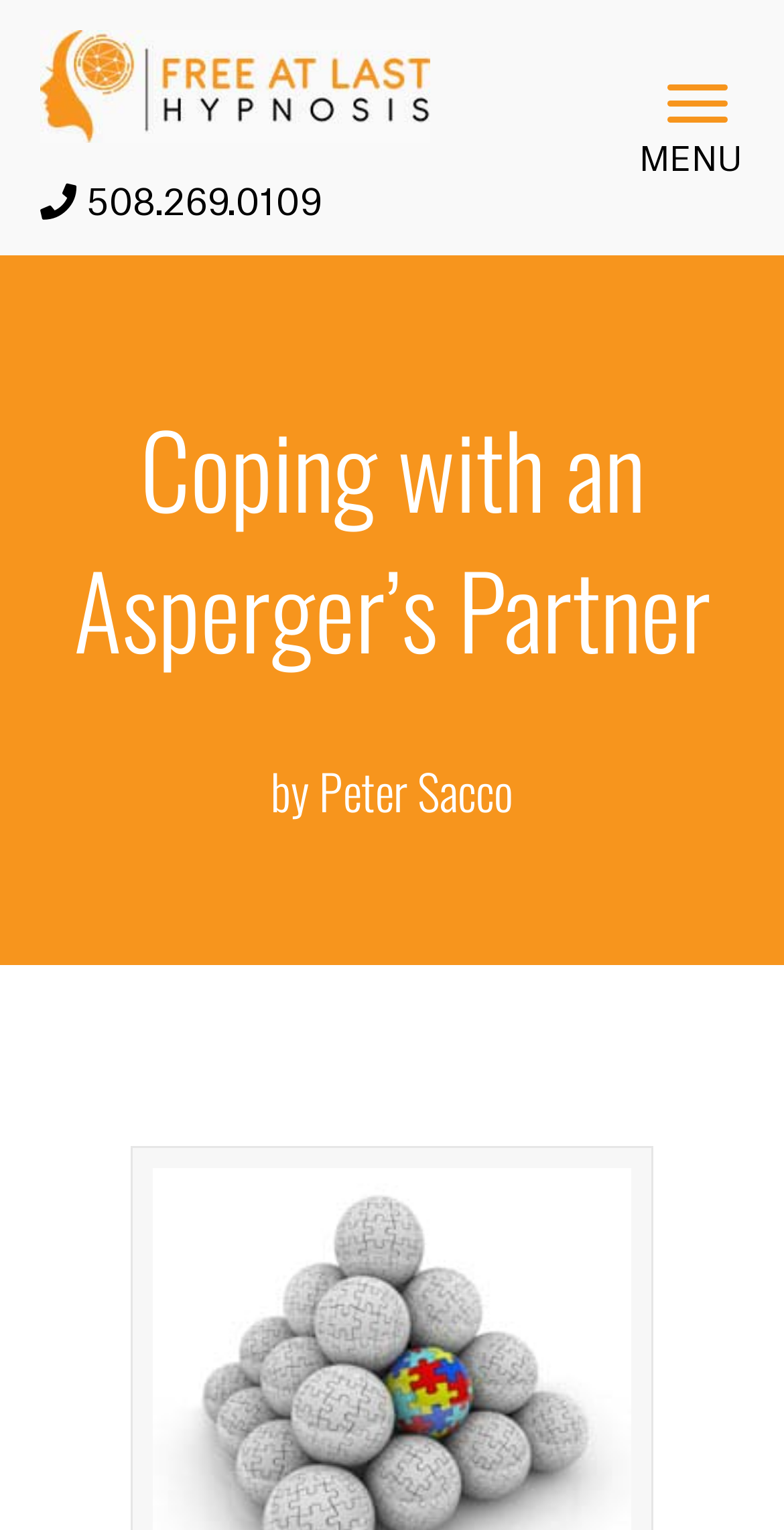Carefully examine the image and provide an in-depth answer to the question: What is the name of the hypnosis log on the webpage?

I found the name of the hypnosis log by looking at the link element and the image element next to it, both of which have the same text 'Free At Last Hypnosis Log'.